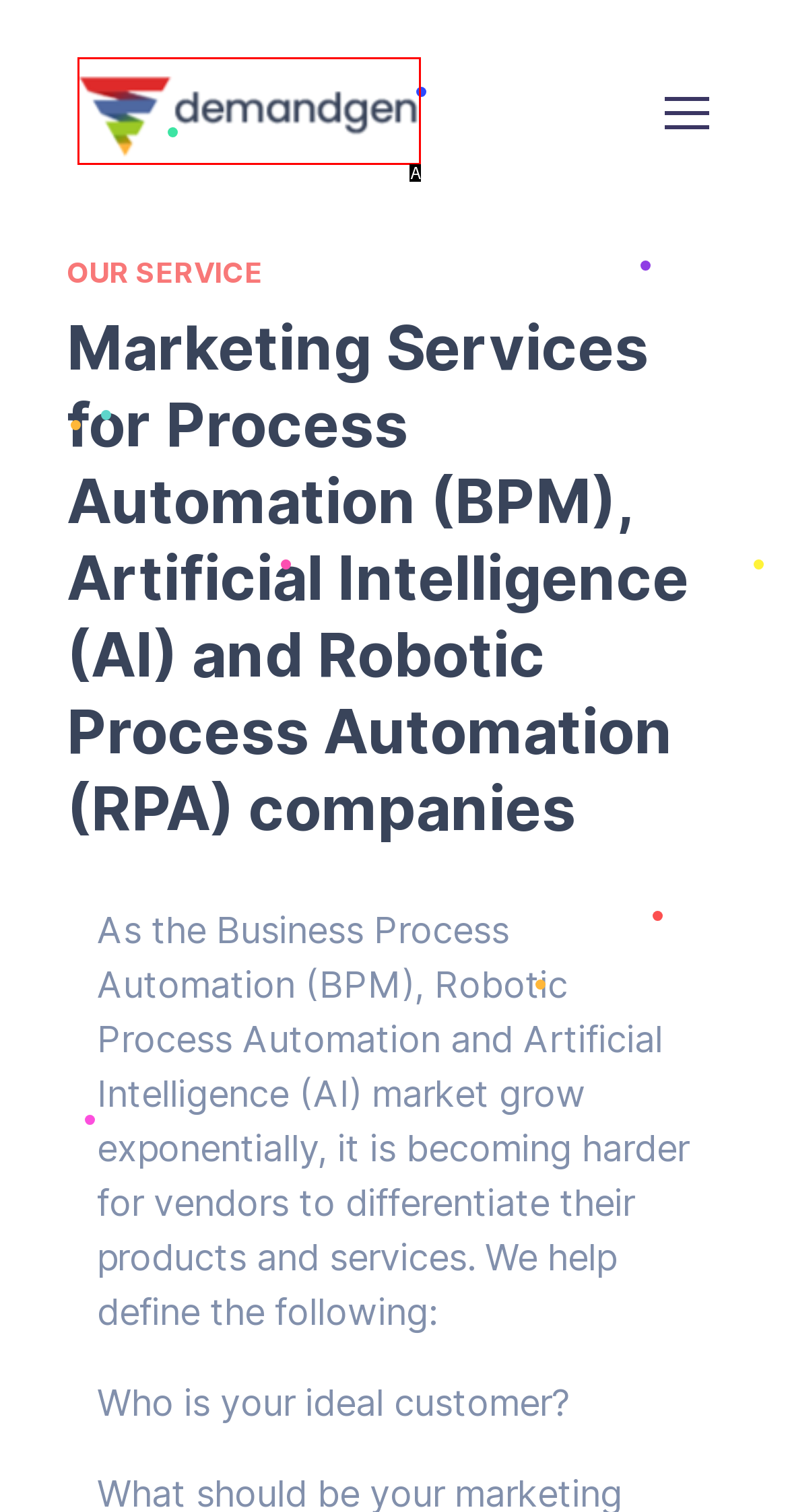Find the UI element described as: title="demandgen-logo"
Reply with the letter of the appropriate option.

A